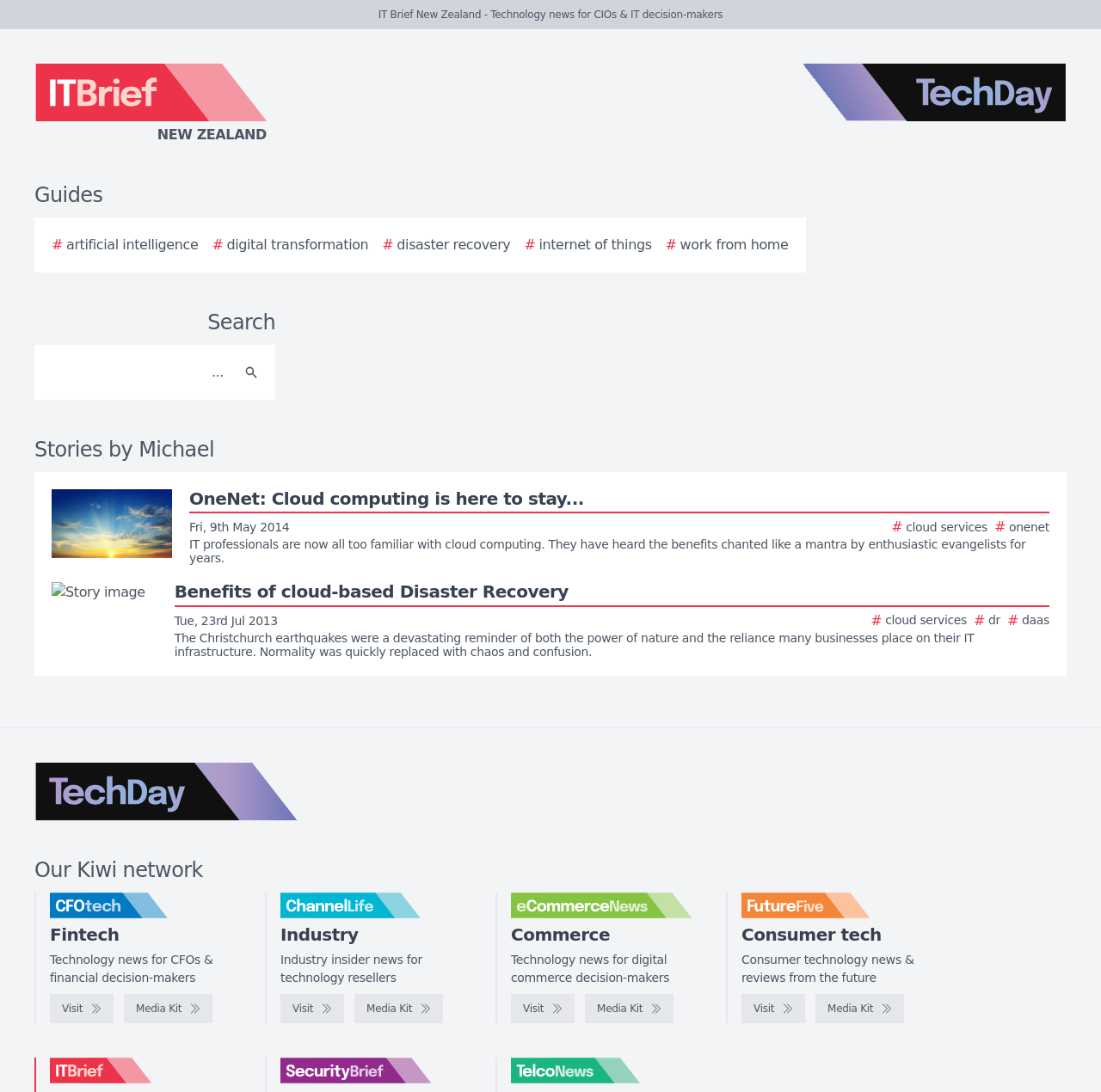By analyzing the image, answer the following question with a detailed response: What is the topic of the section with the CFOtech logo?

I found the answer by looking at the section with the CFOtech logo, which has the label 'Fintech' and the text 'Technology news for CFOs & financial decision-makers'.